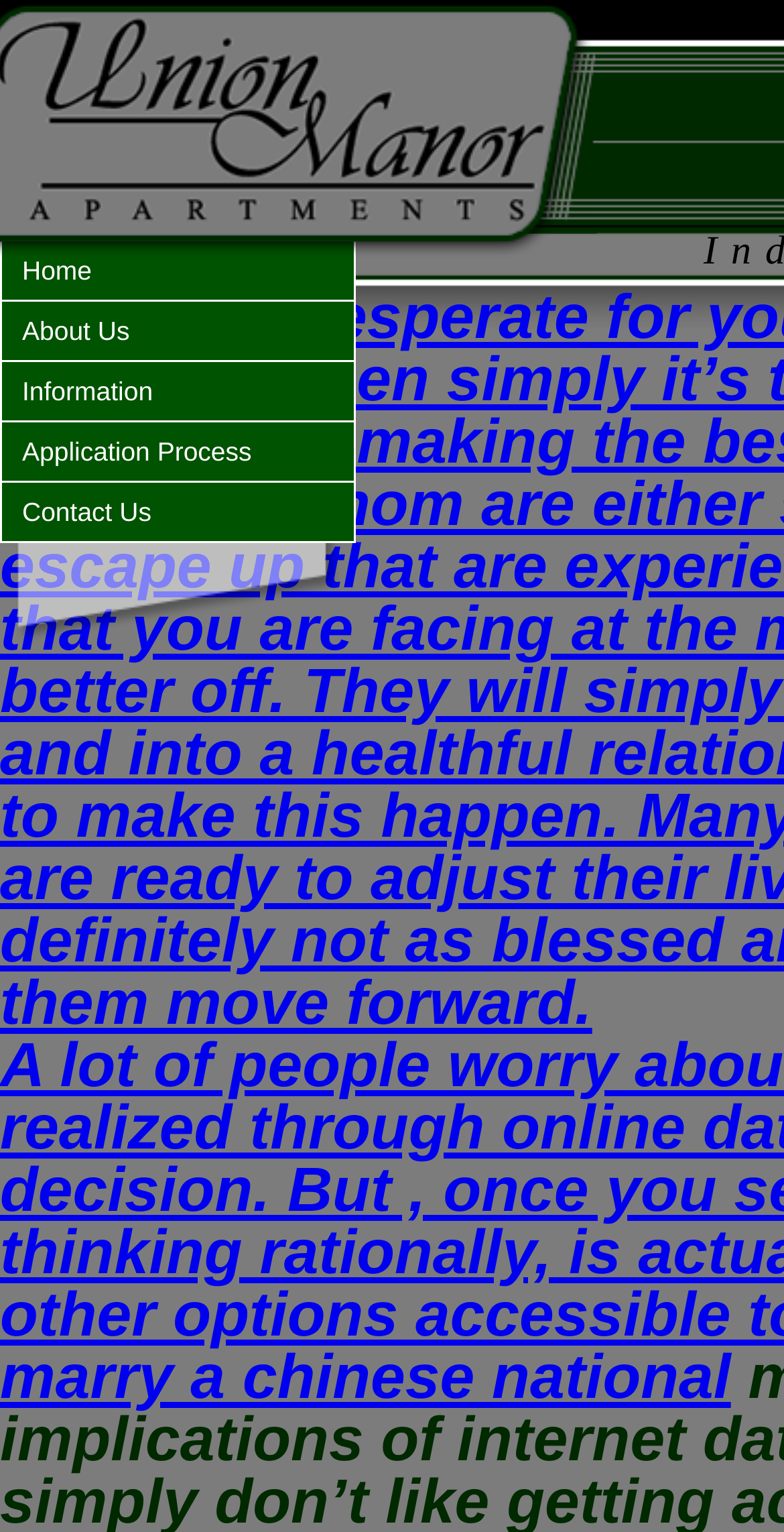Identify the bounding box of the UI element described as follows: "About Us". Provide the coordinates as four float numbers in the range of 0 to 1 [left, top, right, bottom].

[0.0, 0.197, 0.454, 0.236]